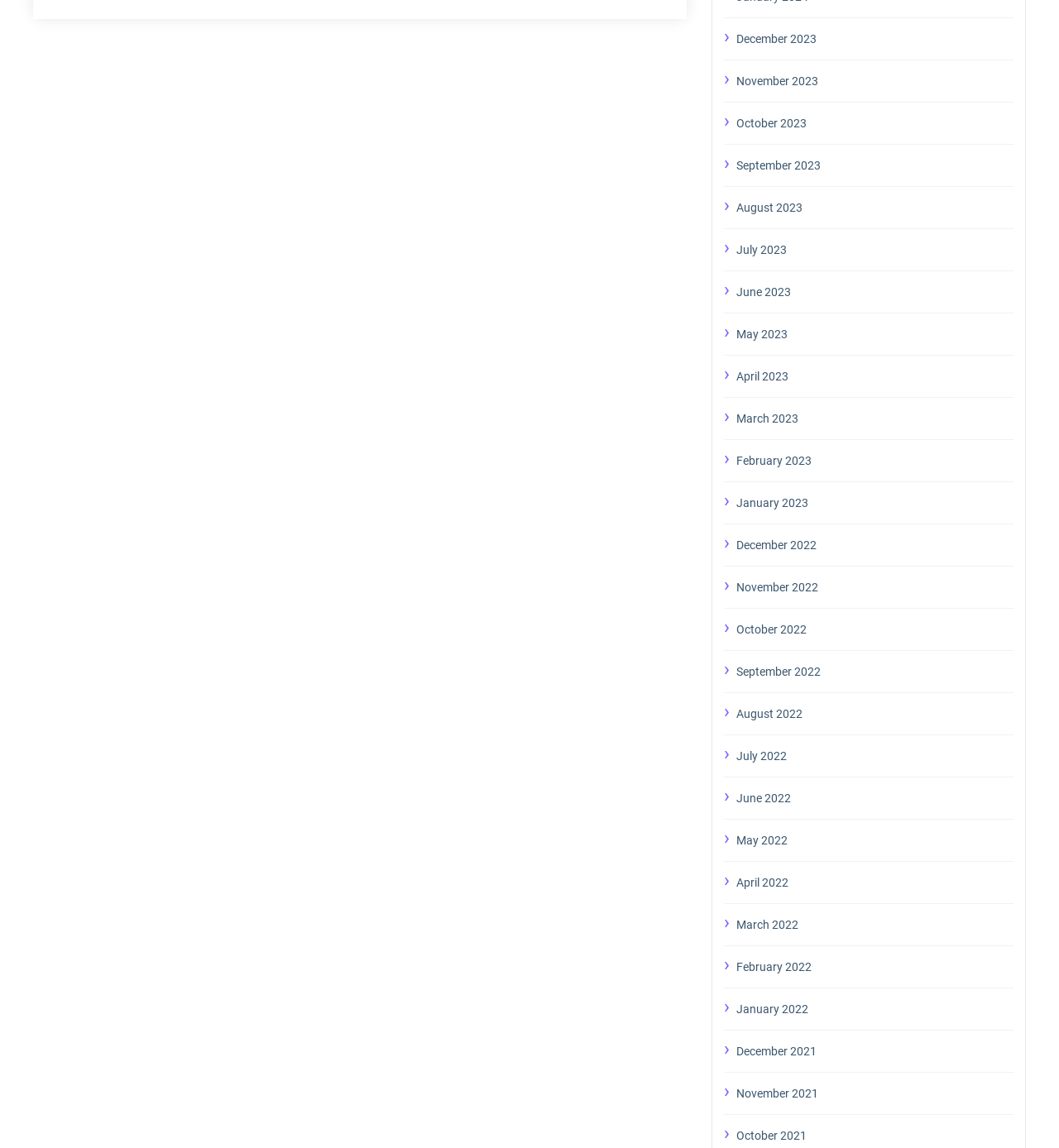What is the earliest month listed?
Based on the image, answer the question with a single word or brief phrase.

December 2021